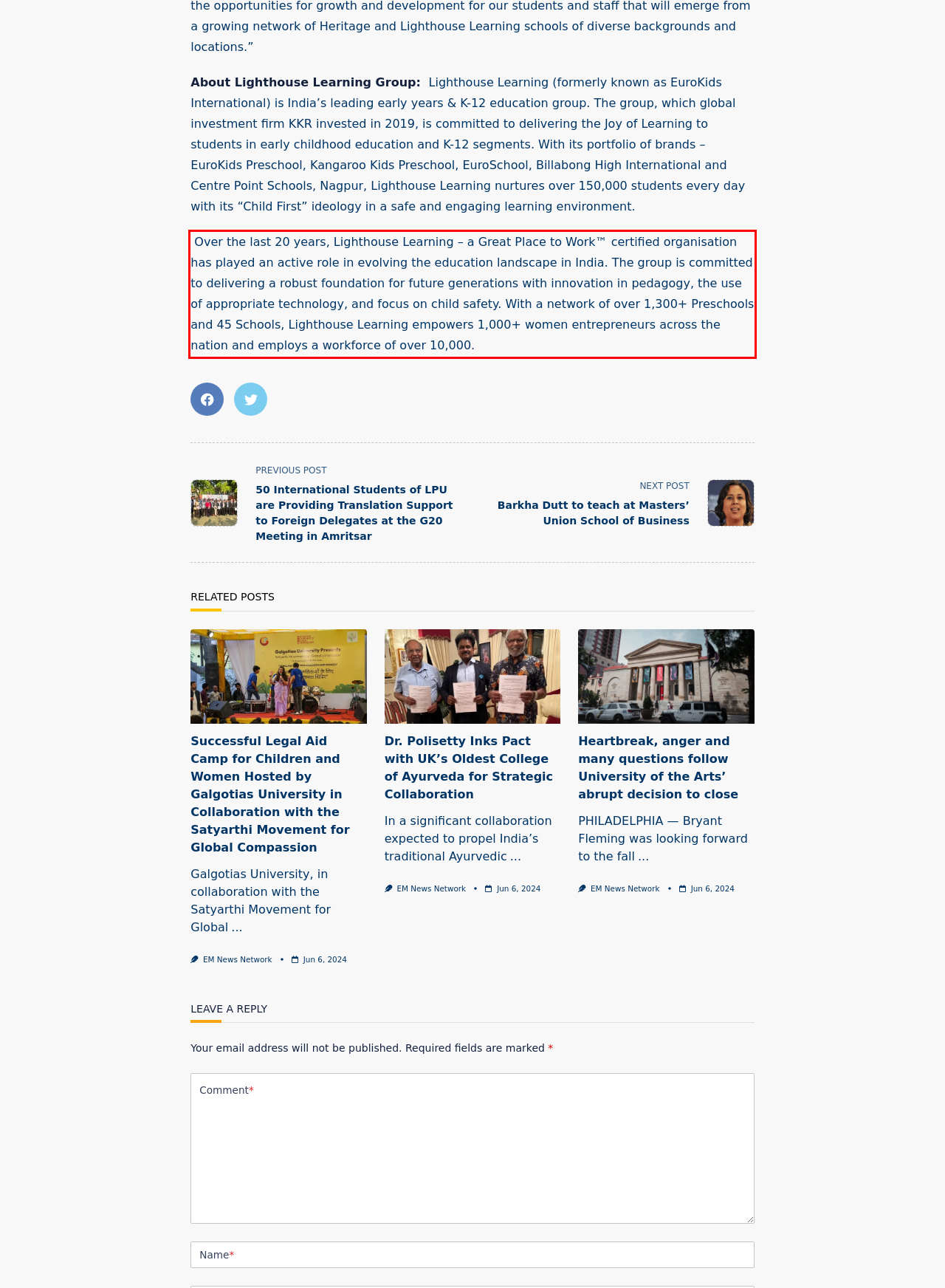Examine the webpage screenshot and use OCR to recognize and output the text within the red bounding box.

Over the last 20 years, Lighthouse Learning – a Great Place to Work™ certified organisation has played an active role in evolving the education landscape in India. The group is committed to delivering a robust foundation for future generations with innovation in pedagogy, the use of appropriate technology, and focus on child safety. With a network of over 1,300+ Preschools and 45 Schools, Lighthouse Learning empowers 1,000+ women entrepreneurs across the nation and employs a workforce of over 10,000.